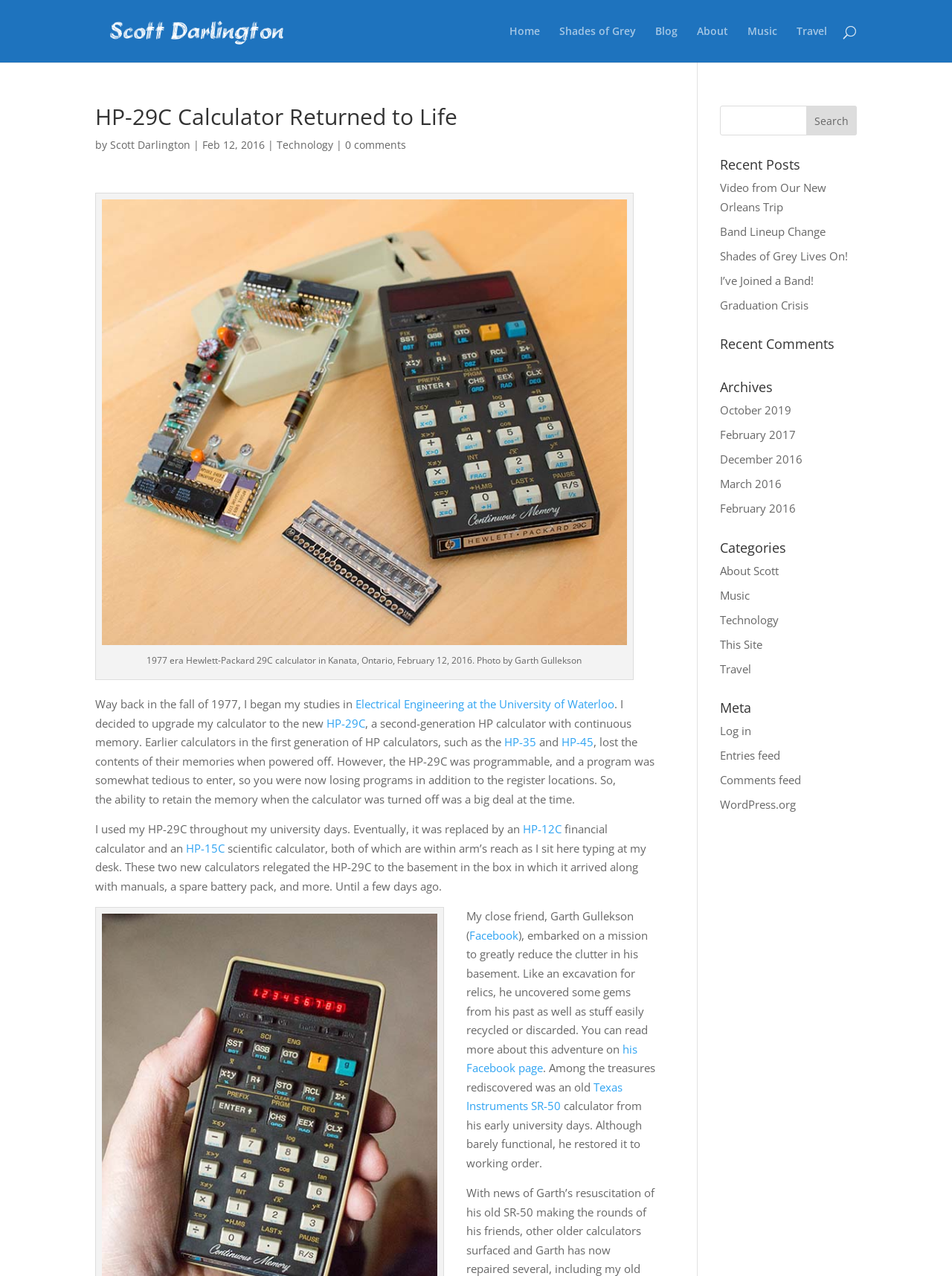Summarize the webpage with intricate details.

This webpage is about Scott Darlington's HP-29C calculator, which was restored to working condition by Garth Gullekson. The page has a title "HP-29C Calculator Returned to Life - Scott Darlington" and features a link to Scott Darlington's profile picture at the top left corner. Below the title, there is a navigation menu with links to "Home", "Shades of Grey", "Blog", "About", "Music", and "Travel".

The main content of the page is divided into two sections. The left section contains a heading "HP-29C Calculator Returned to Life" followed by a brief description of the calculator and its history. There is also an image of a partially disassembled HP-29C calculator with a caption describing the photo. The text continues to describe Scott Darlington's experience with the calculator, including how he used it throughout his university days and eventually replaced it with newer models.

The right section of the page contains a search bar at the top, followed by a list of recent posts, recent comments, archives, categories, and meta links. The recent posts section lists five links to different articles, including "Video from Our New Orleans Trip" and "I’ve Joined a Band!". The archives section lists links to different months and years, such as "October 2019" and "February 2016". The categories section lists links to different topics, including "About Scott", "Music", and "Technology". The meta section lists links to log in, entries feed, comments feed, and WordPress.org.

Overall, the webpage has a simple and clean layout, with a focus on the main content about the HP-29C calculator and its history. The right section provides additional links and information about the website and its content.